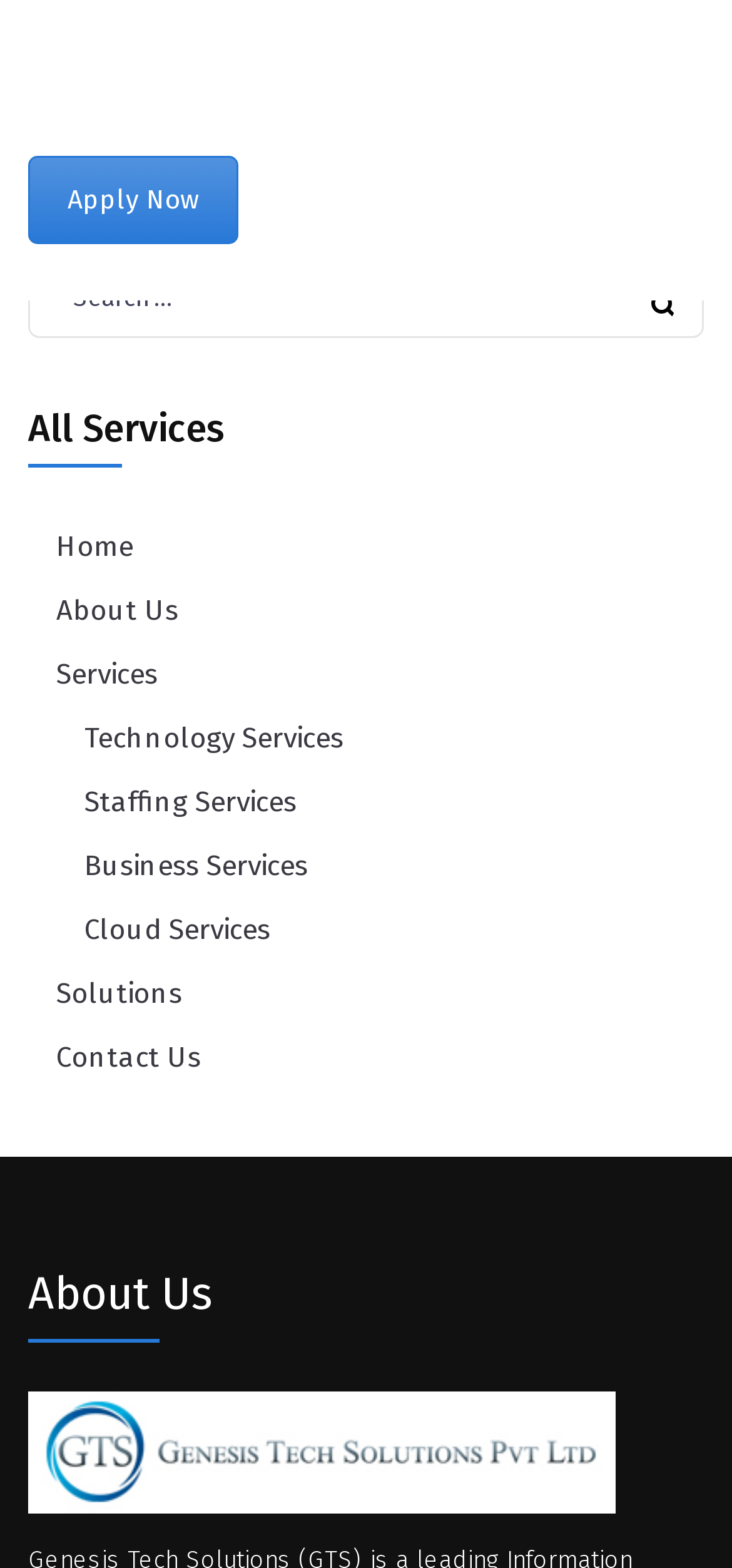Reply to the question with a single word or phrase:
What is the first service listed?

Home